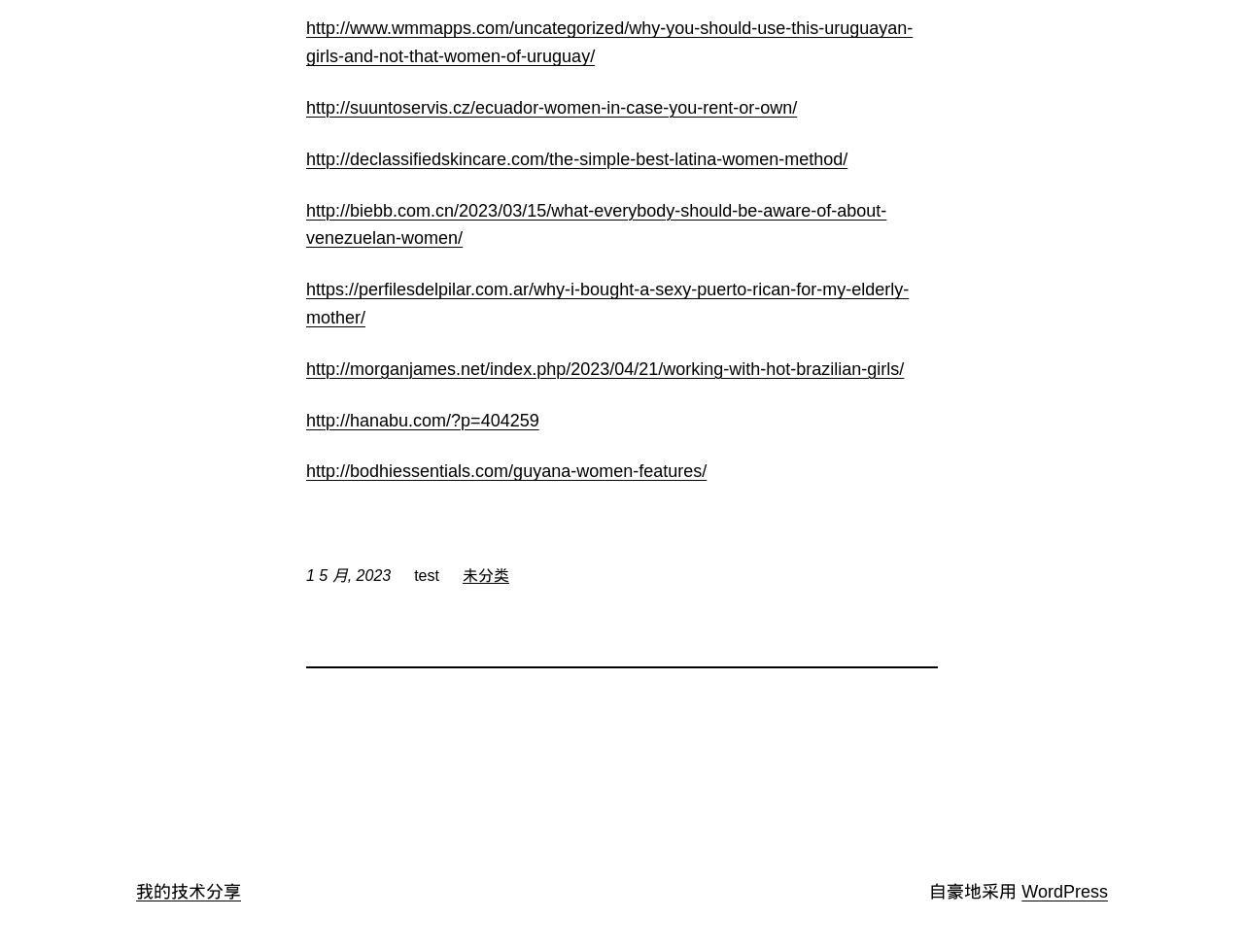Please give a succinct answer to the question in one word or phrase:
What is the text next to the time element?

test